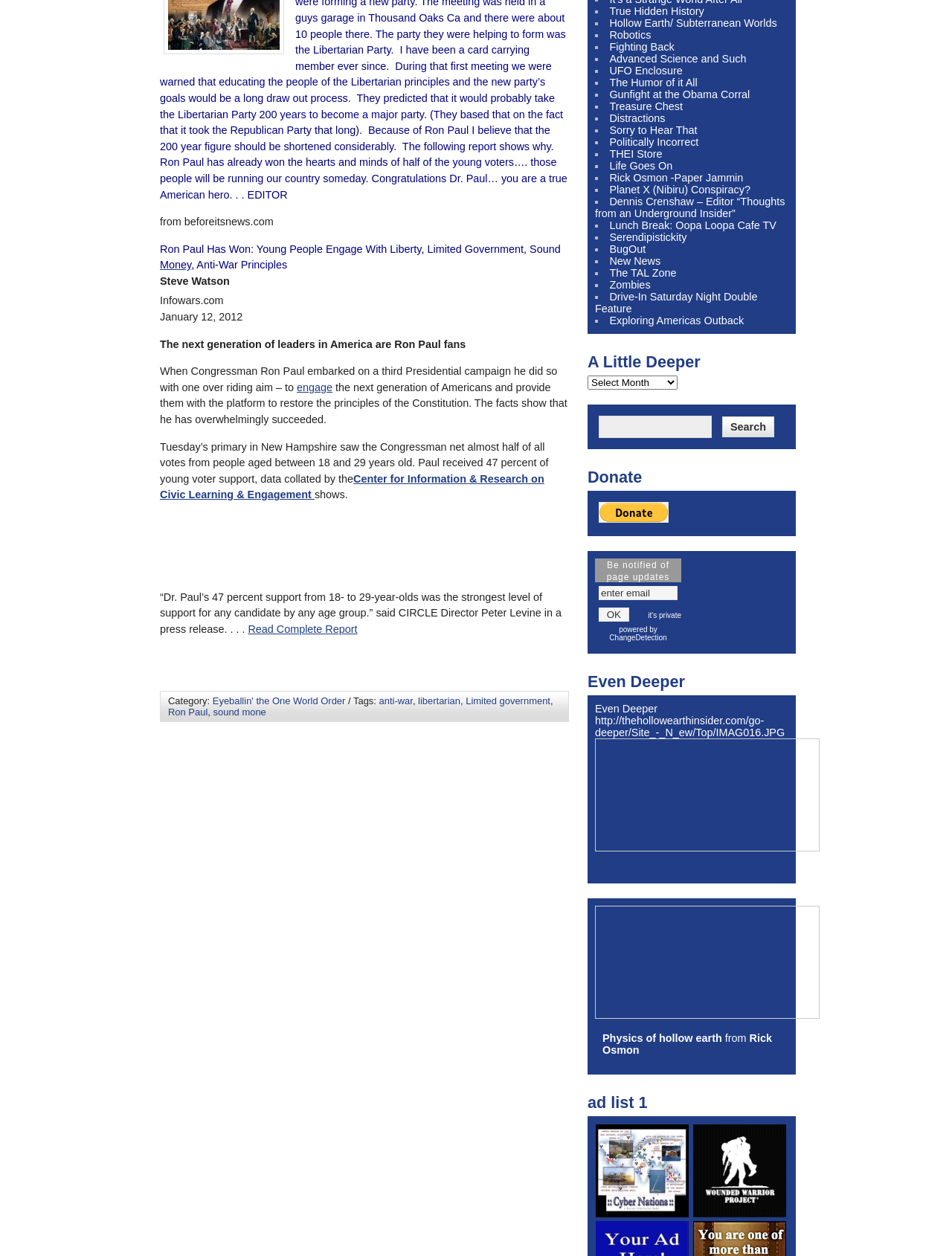Bounding box coordinates are specified in the format (top-left x, top-left y, bottom-right x, bottom-right y). All values are floating point numbers bounded between 0 and 1. Please provide the bounding box coordinate of the region this sentence describes: Support Team

None